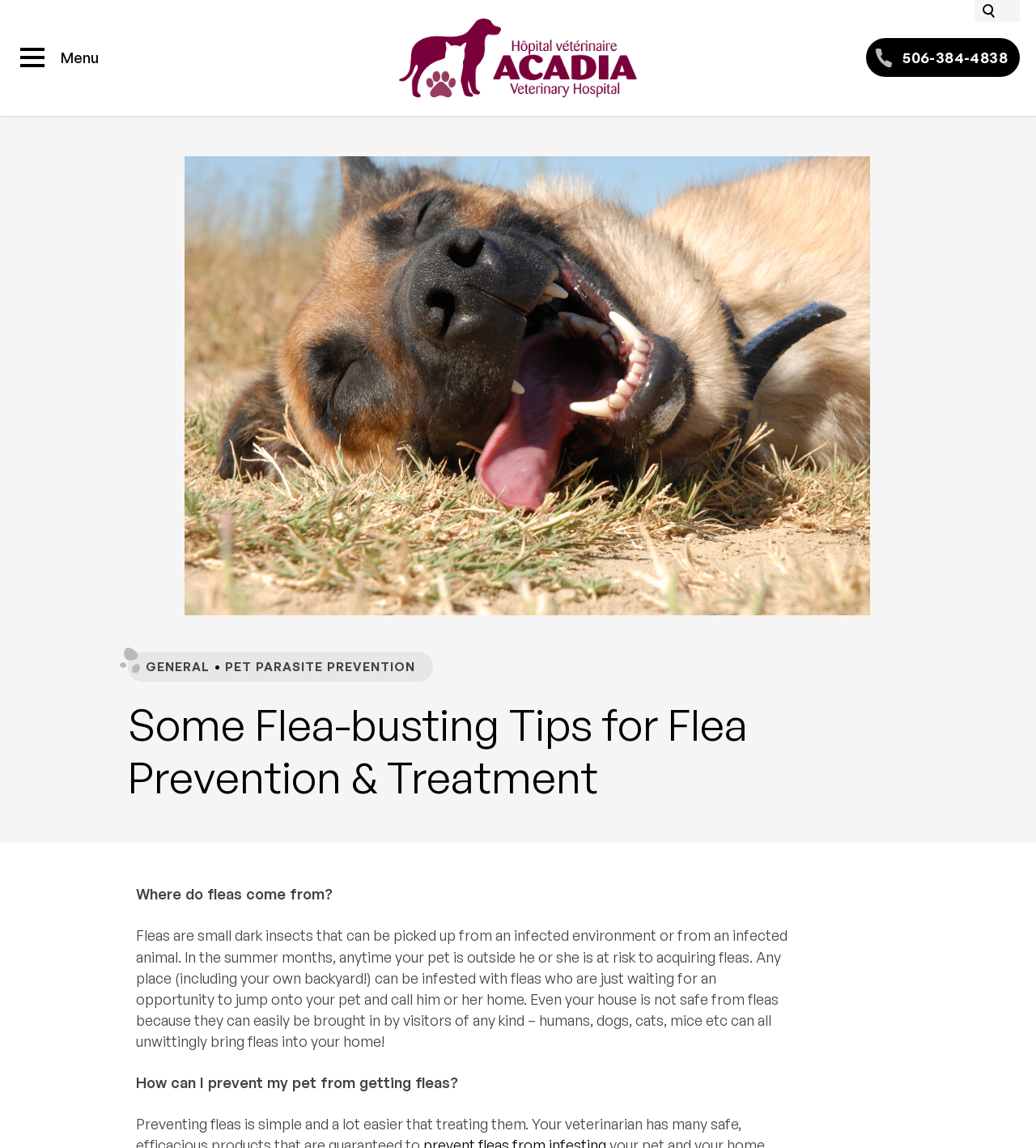Offer a meticulous caption that includes all visible features of the webpage.

The webpage is about flea prevention and treatment, with a focus on providing tips and information to pet owners. At the top left corner, there is a list marker and a "Skip to content" link. On the top right corner, there is a "ShowSearch" button with an accompanying image. Below the button, there is a "Menu" button that controls the main navigation.

In the center of the top section, there is a logo of Acadia Veterinary Hospital in Riverview, New Brunswick, which is an image link. To the right of the logo, there is a "Contact Navigation" section that includes a phone number link with an accompanying image, as well as several other links and images.

The main content of the webpage starts with a heading that reads "Some Flea-busting Tips for Flea Prevention & Treatment". Below the heading, there are three paragraphs of text that discuss where fleas come from, how they can be acquired, and how they can be prevented. The text is divided into sections with bold headings, including "Where do fleas come from?" and "How can I prevent my pet from getting fleas?".

Throughout the webpage, there are several images, including the logo, a phone icon, and other decorative elements. The overall layout is organized, with clear headings and concise text that provides useful information to pet owners.